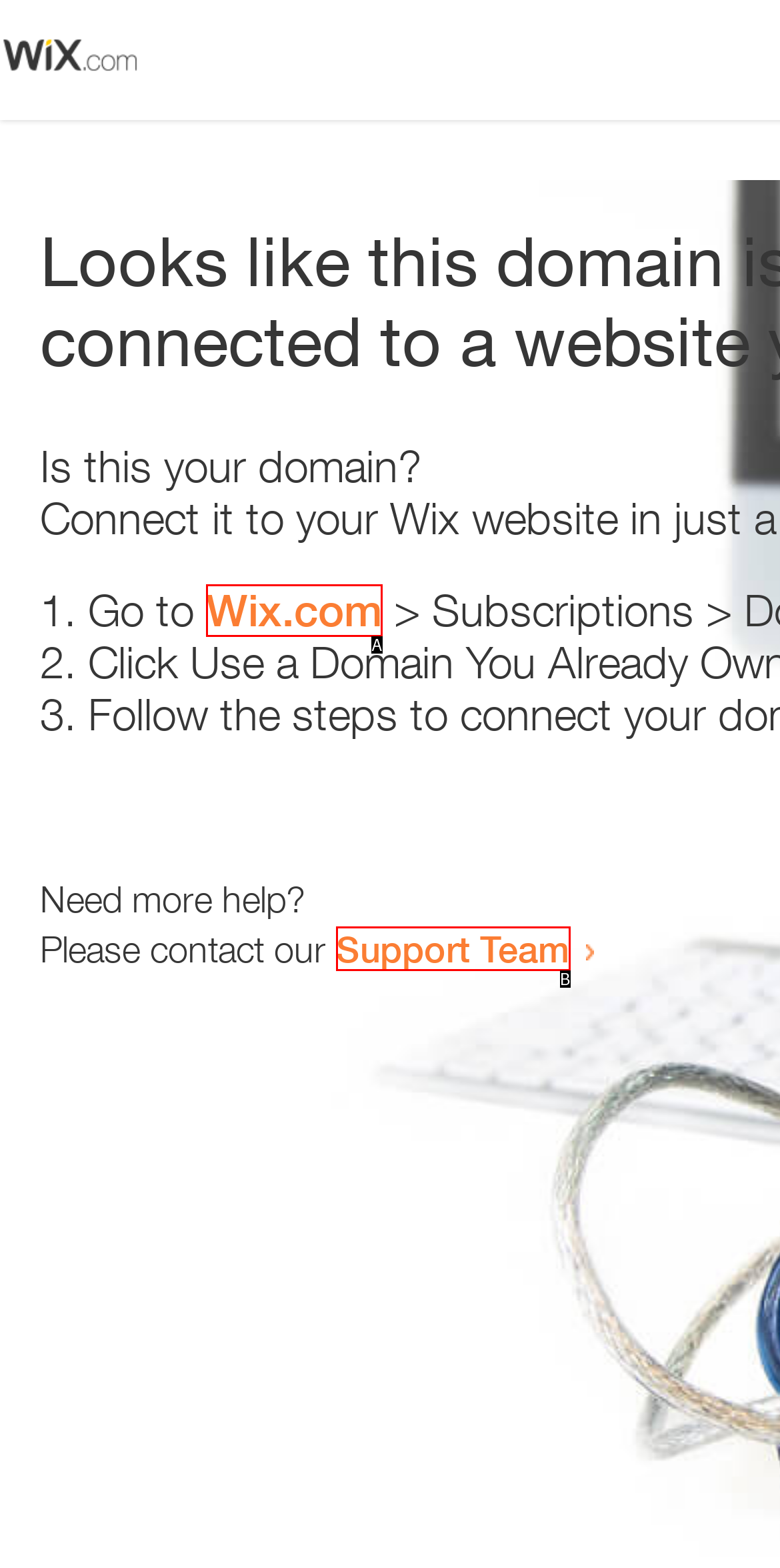Given the element description: Wix.com, choose the HTML element that aligns with it. Indicate your choice with the corresponding letter.

A